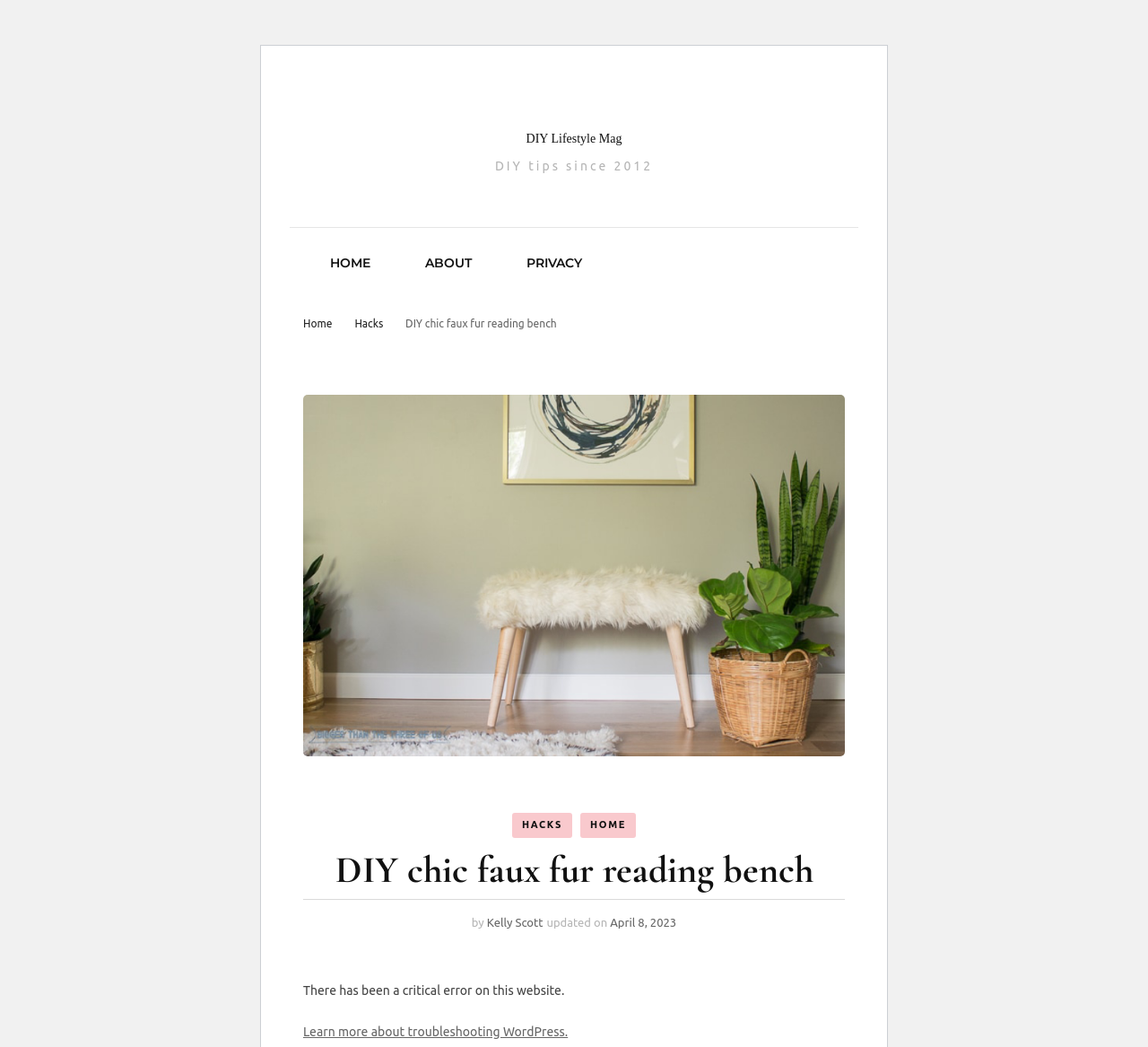Extract the bounding box coordinates for the described element: "DIY Lifestyle Mag". The coordinates should be represented as four float numbers between 0 and 1: [left, top, right, bottom].

[0.458, 0.126, 0.542, 0.139]